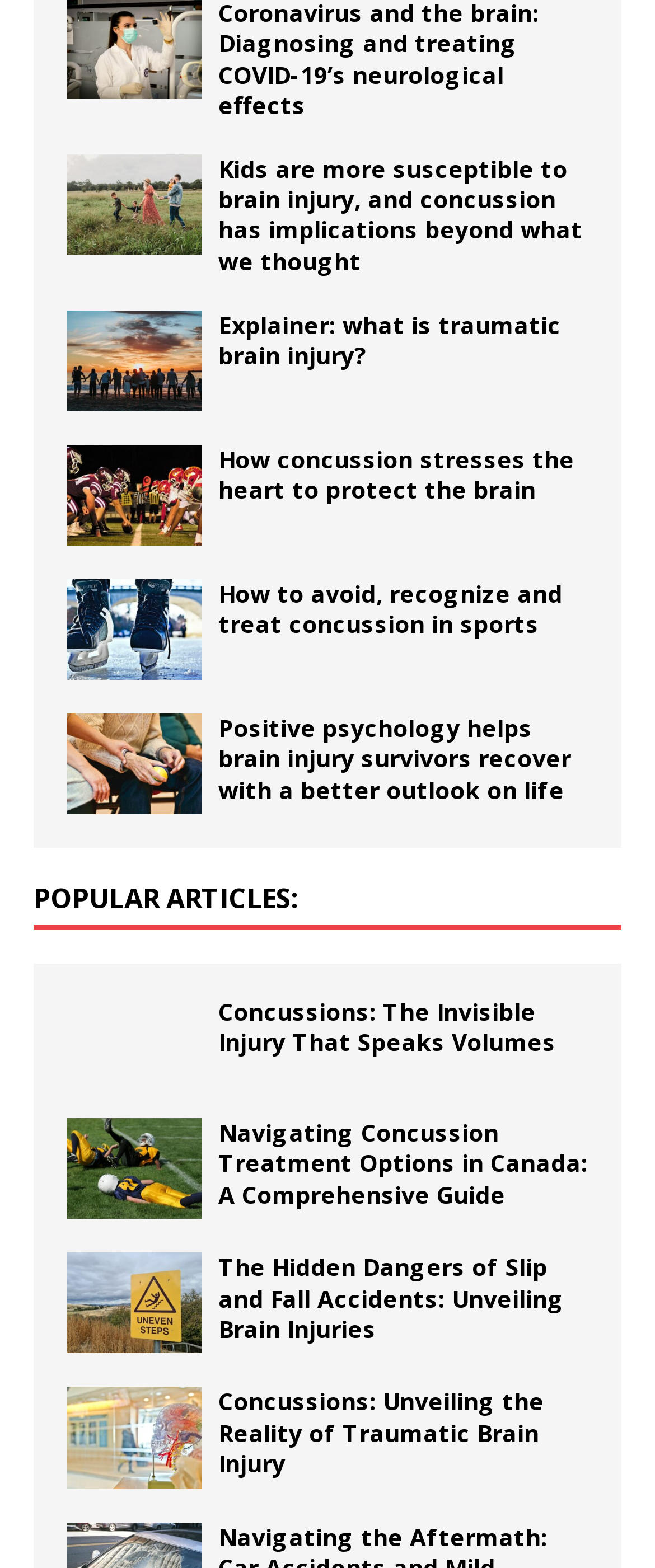How many images are on this webpage?
Answer the question based on the image using a single word or a brief phrase.

10